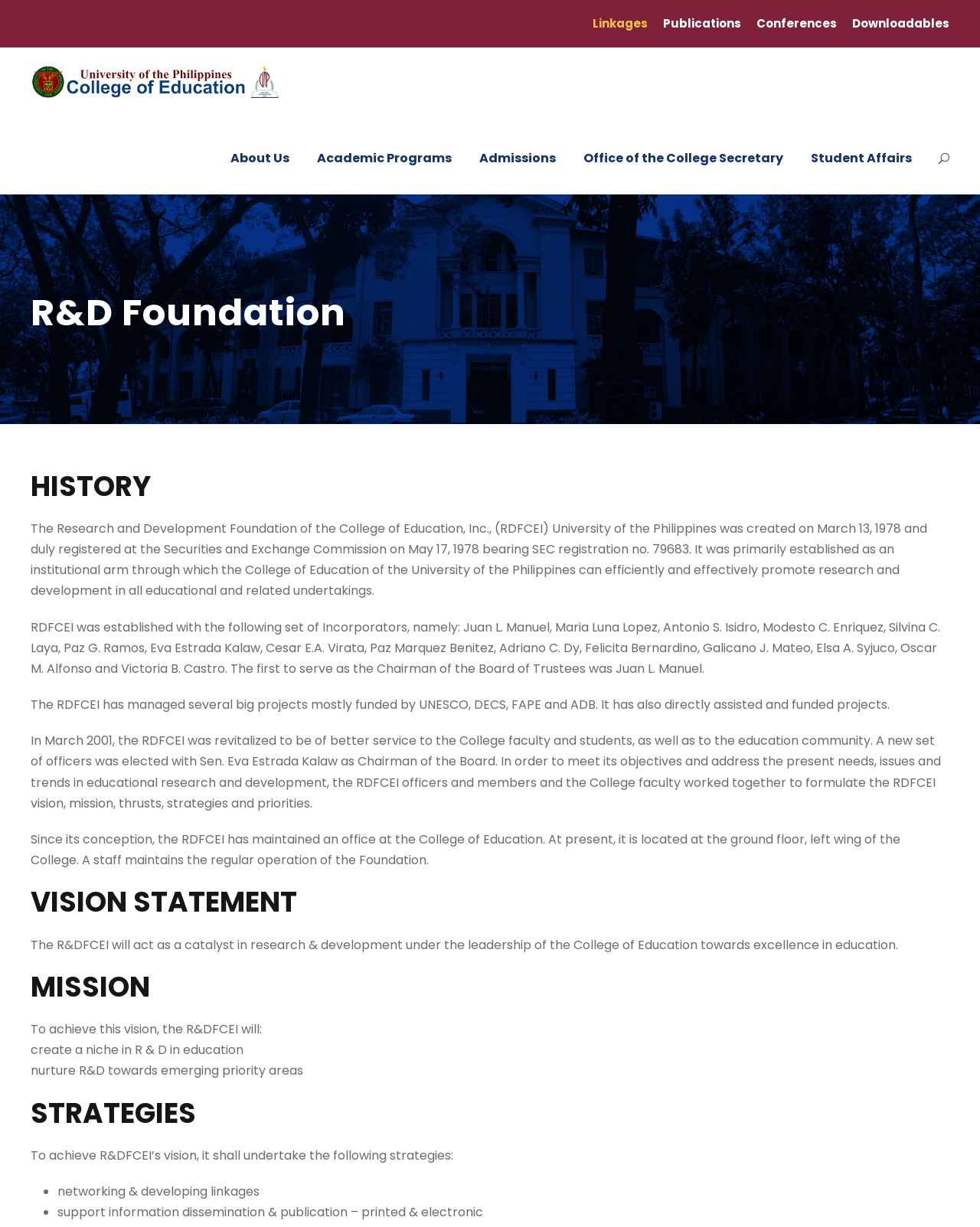Construct a comprehensive description capturing every detail on the webpage.

The webpage is about the R&D Foundation of the College of Education, University of the Philippines. At the top, there are five links: "Linkages", "Publications", "Conferences", "Downloadables", and an empty link. Below these links, there is a logo image on the left and a navigation menu on the right, consisting of links to "About Us", "Academic Programs", "Admissions", "Office of the College Secretary", and "Student Affairs".

The main content of the webpage is divided into sections, each with a heading. The first section is about the history of the R&D Foundation, which was established in 1978. The text describes the foundation's purpose and its incorporators.

The next section is about the foundation's achievements, including managing several big projects funded by various organizations. The text also mentions the foundation's revitalization in 2001 and its current location at the College of Education.

The following sections outline the foundation's vision statement, mission, and strategies. The vision statement is to act as a catalyst in research and development towards excellence in education. The mission is to achieve this vision through various means, including creating a niche in R&D in education and nurturing R&D towards emerging priority areas. The strategies include networking and developing linkages, and supporting information dissemination and publication.

At the bottom right of the page, there is a small icon with a link.